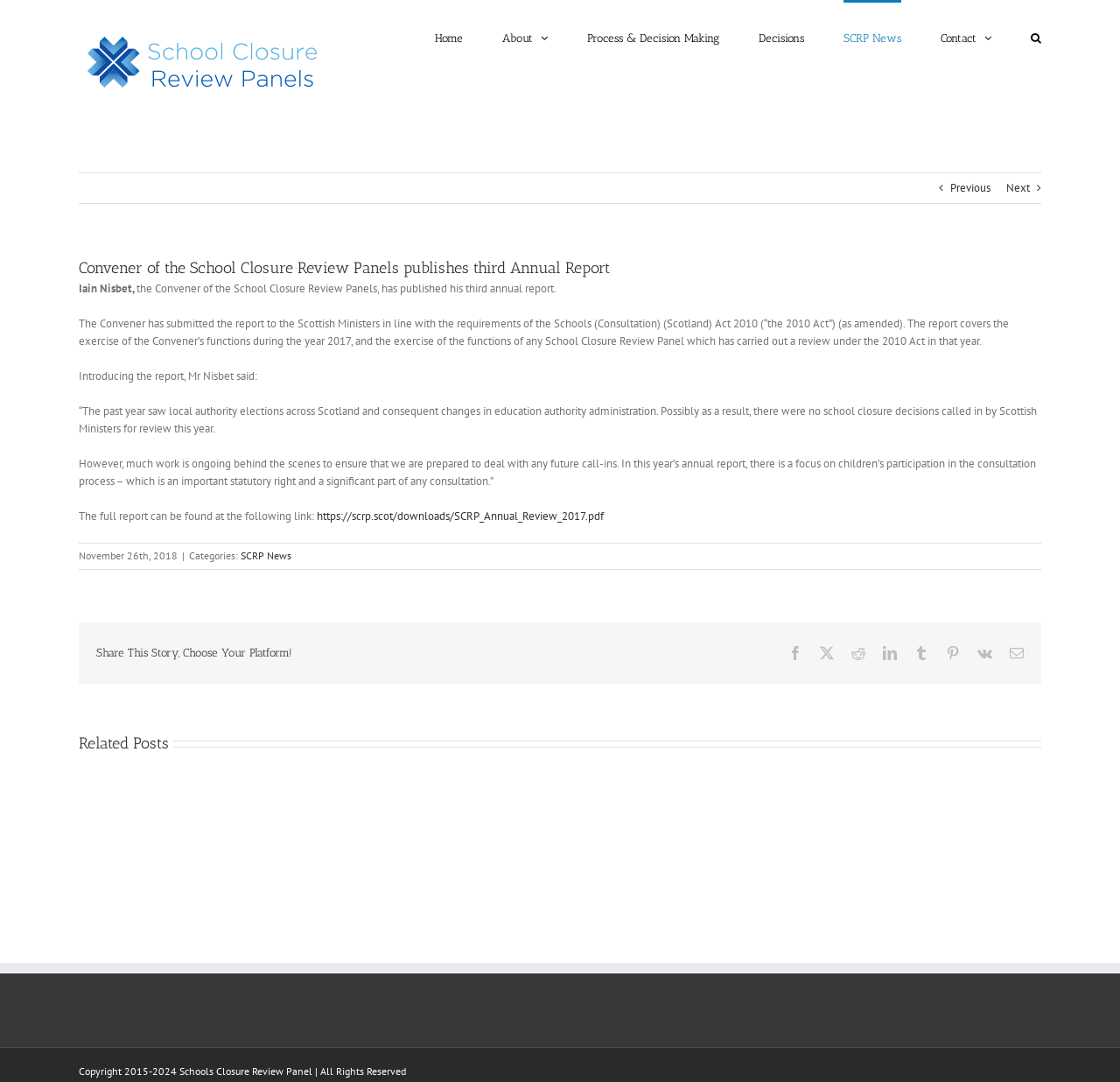Extract the bounding box for the UI element that matches this description: "Process & Decision Making".

[0.524, 0.0, 0.642, 0.067]